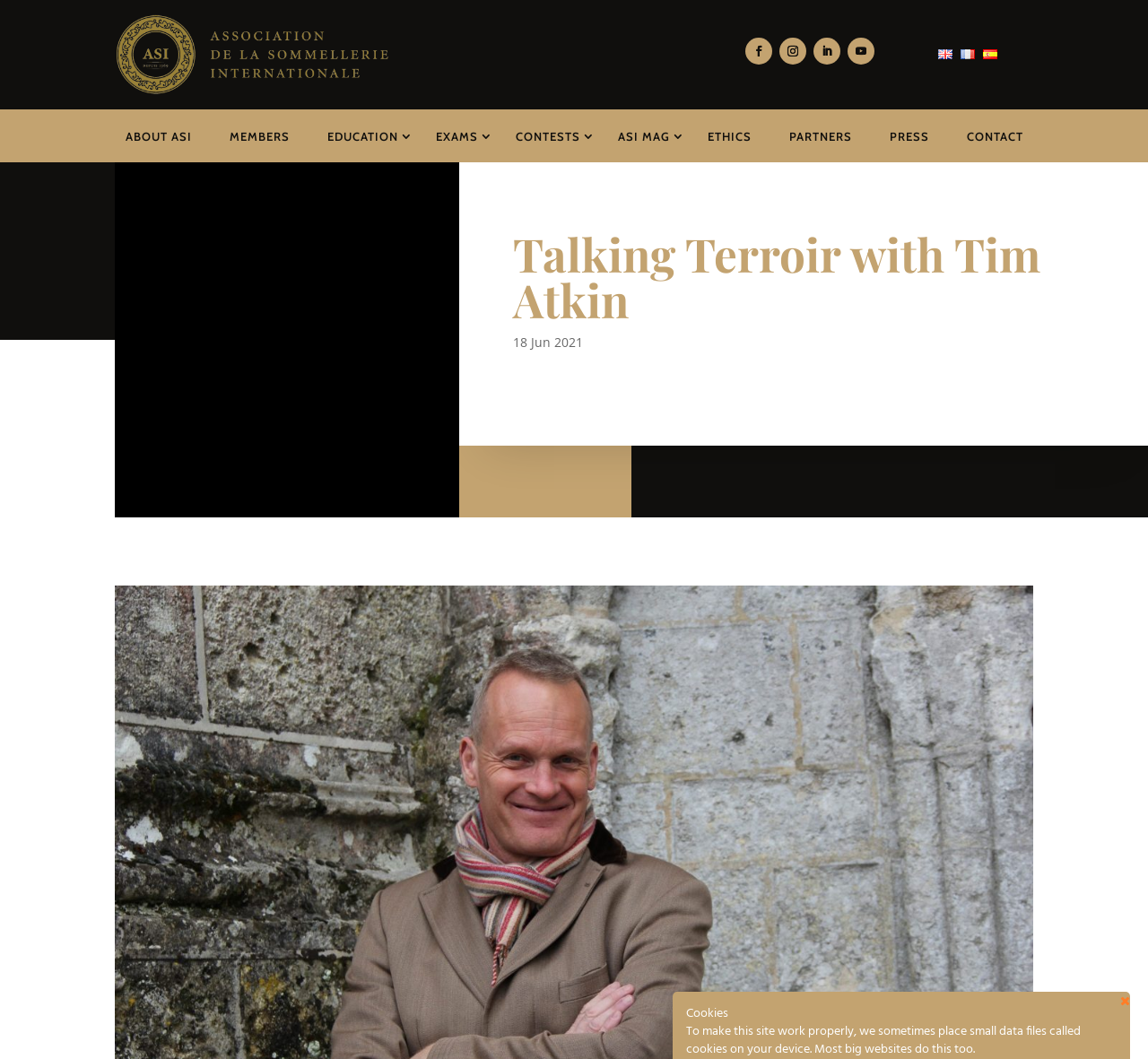How many main navigation links are available?
Refer to the screenshot and respond with a concise word or phrase.

9